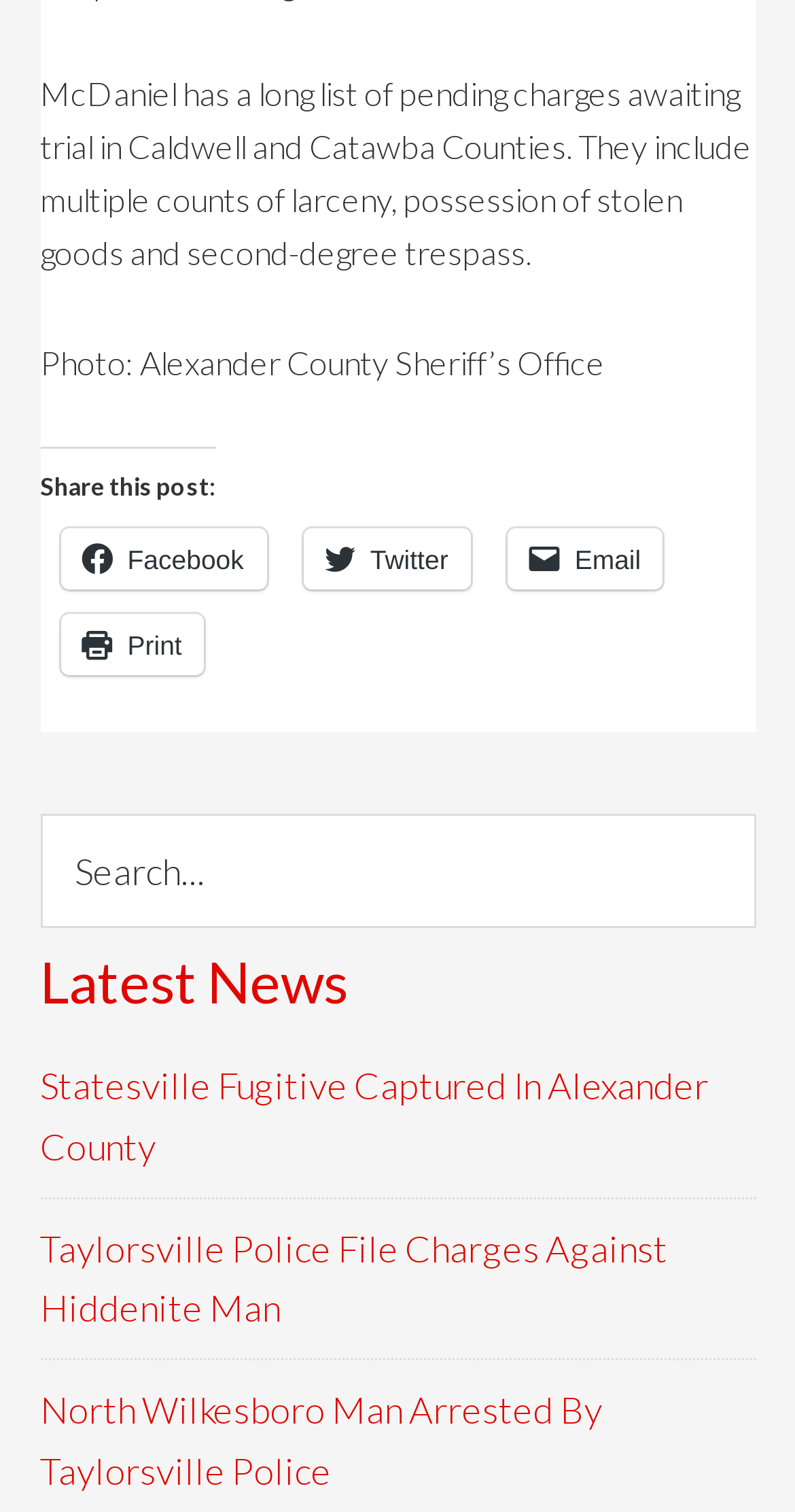Show the bounding box coordinates of the element that should be clicked to complete the task: "Search for something".

[0.05, 0.538, 0.95, 0.613]